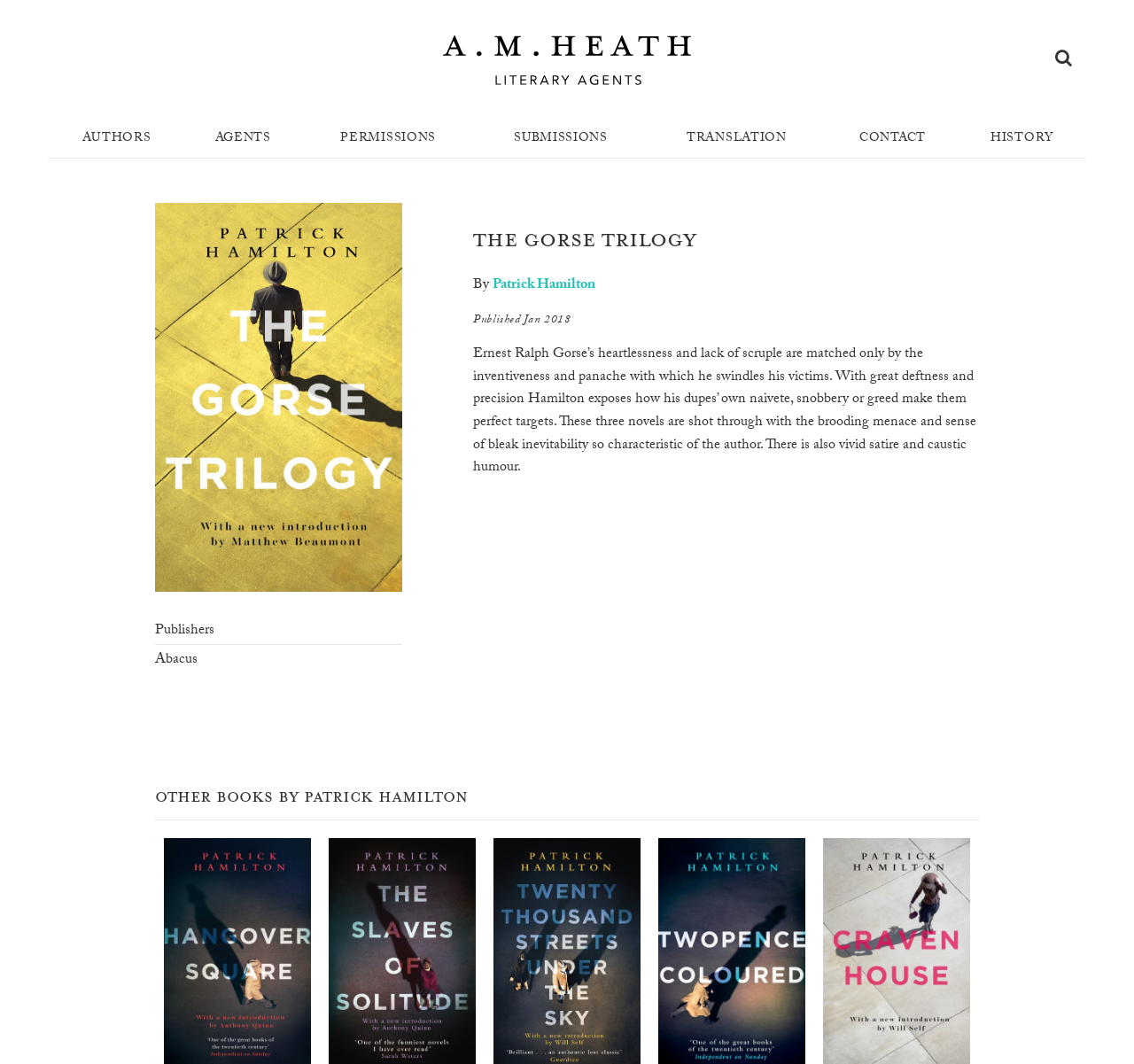Determine the bounding box of the UI element mentioned here: "Permissions". The coordinates must be in the format [left, top, right, bottom] with values ranging from 0 to 1.

[0.266, 0.113, 0.419, 0.148]